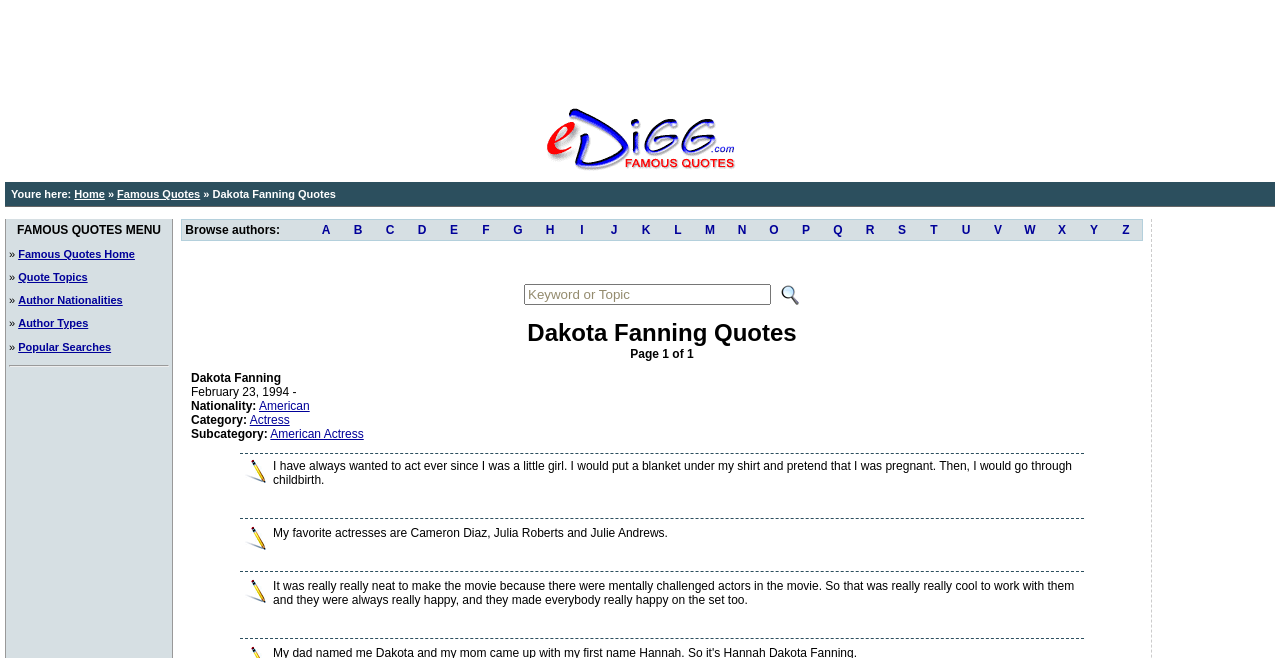Determine the bounding box for the HTML element described here: "aria-label="Advertisement" name="aswift_0" title="Advertisement"". The coordinates should be given as [left, top, right, bottom] with each number being a float between 0 and 1.

[0.216, 0.008, 0.784, 0.144]